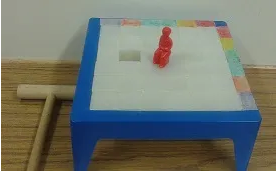Generate a detailed caption for the image.

The image showcases a colorful adaptation of the classic game "Don't Break the Ice," designed for speech therapy. The game features a square platform with a white ice-like surface, around which colorful blocks are placed. At the center stands a bright red figure, symbolizing a player. This setup has been modified to facilitate communication and interaction for individuals with disabilities. Adjacent to the platform is a wooden hammer used to tap the blocks, allowing players to signal their choices through a color-coded system. The game exemplifies creative adaptations in therapy that encourage social interaction and skill development among students with varying abilities.